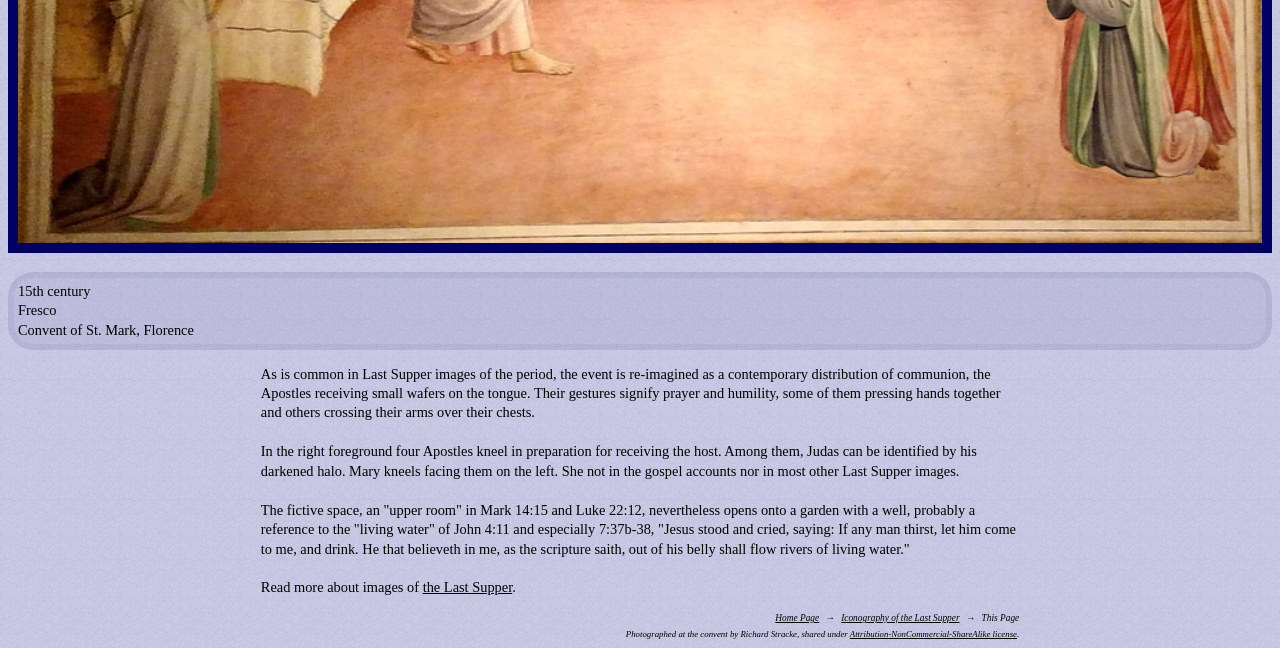Provide the bounding box coordinates of the HTML element this sentence describes: "Iconography of the Last Supper". The bounding box coordinates consist of four float numbers between 0 and 1, i.e., [left, top, right, bottom].

[0.657, 0.946, 0.75, 0.962]